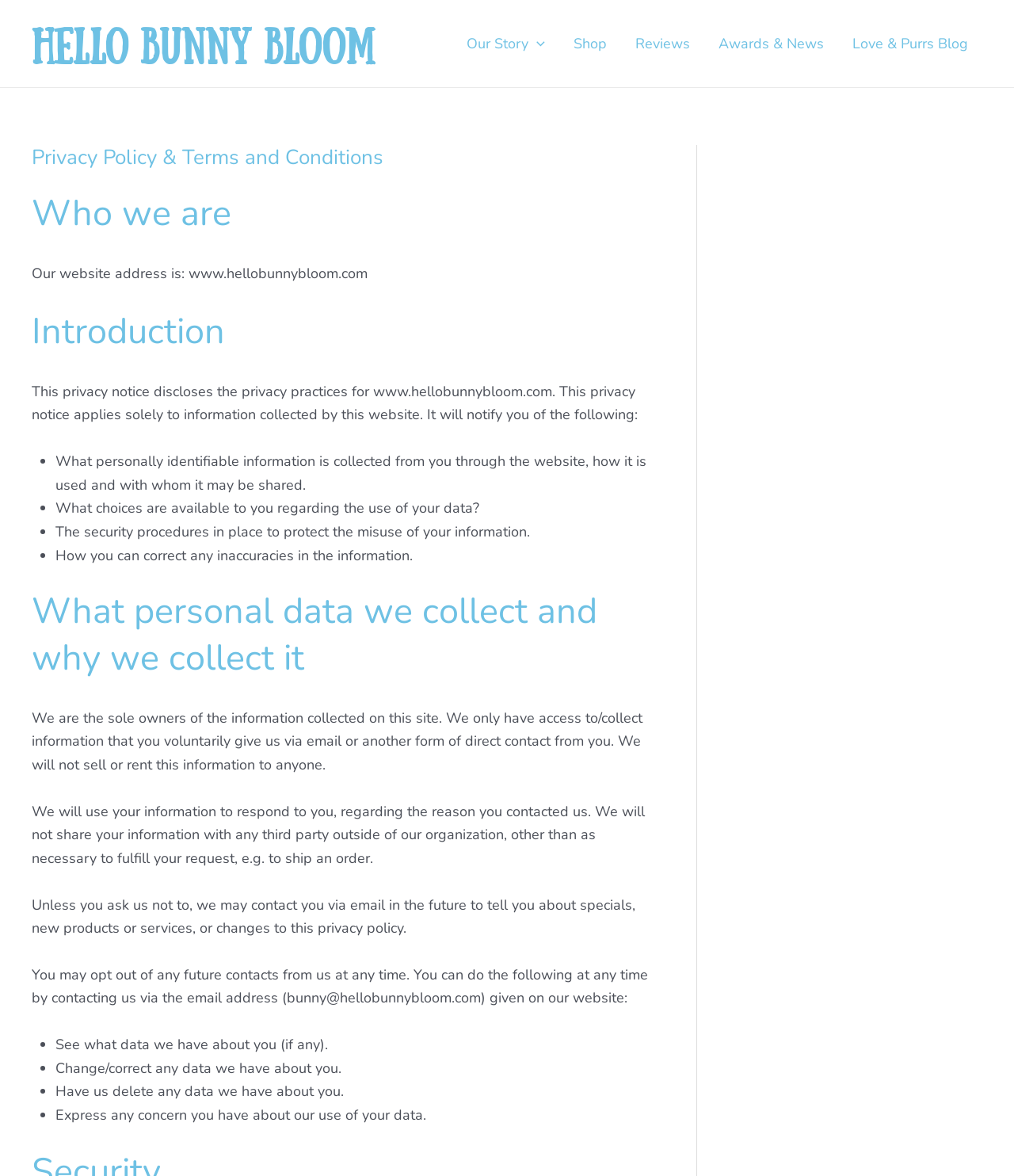Use a single word or phrase to answer the following:
What is the purpose of the privacy notice?

To notify users of information collection and usage